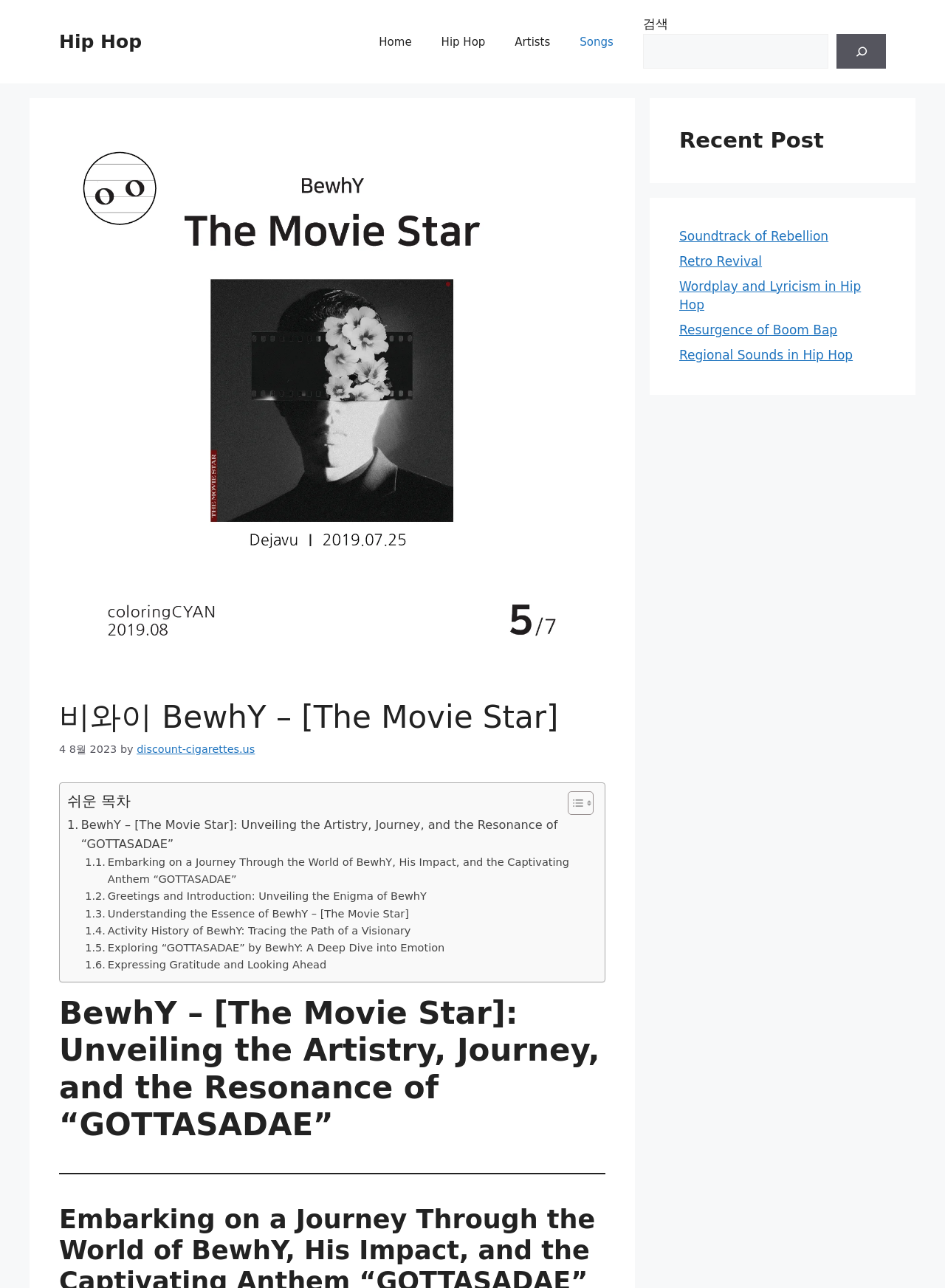Use a single word or phrase to respond to the question:
How many recent posts are listed?

5